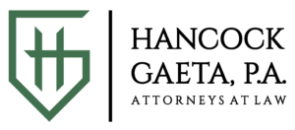Generate an elaborate caption that includes all aspects of the image.

The image features the logo of Hancock Gaeta, P.A., a law firm specializing in personal injury cases, particularly related to Uber and Lyft accidents. The design incorporates a stylized shield in green, which symbolizes strength and protection, alongside the firm’s name presented in bold, elegant typography. Below the name, the phrase "ATTORNEYS AT LAW" is included, emphasizing their professional legal services. This logo reflects the firm's commitment to providing legal representation and advocacy for clients in need of assistance following ride-sharing incidents.